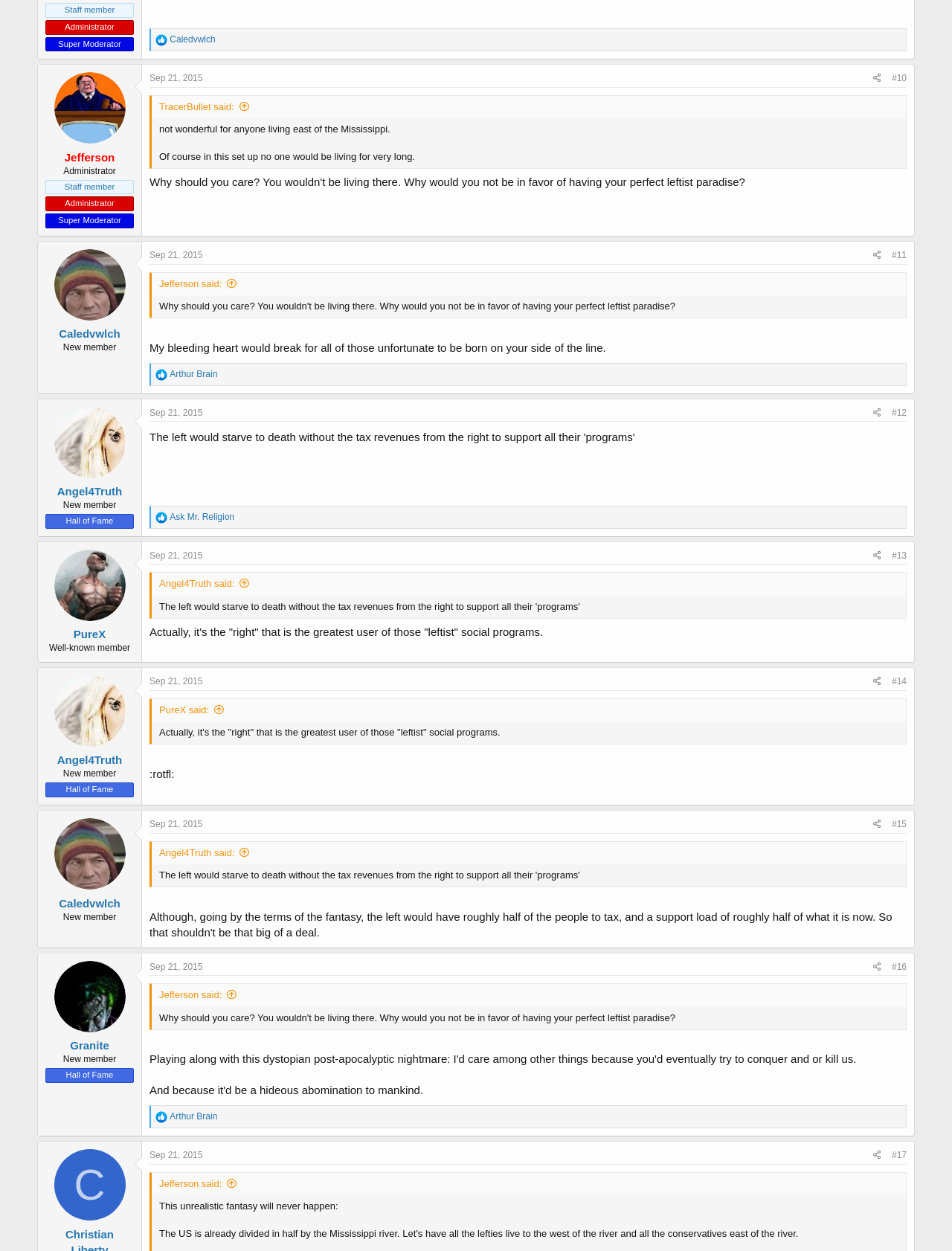Find the bounding box coordinates for the HTML element described in this sentence: "alt="Angel4Truth"". Provide the coordinates as four float numbers between 0 and 1, in the format [left, top, right, bottom].

[0.057, 0.325, 0.132, 0.382]